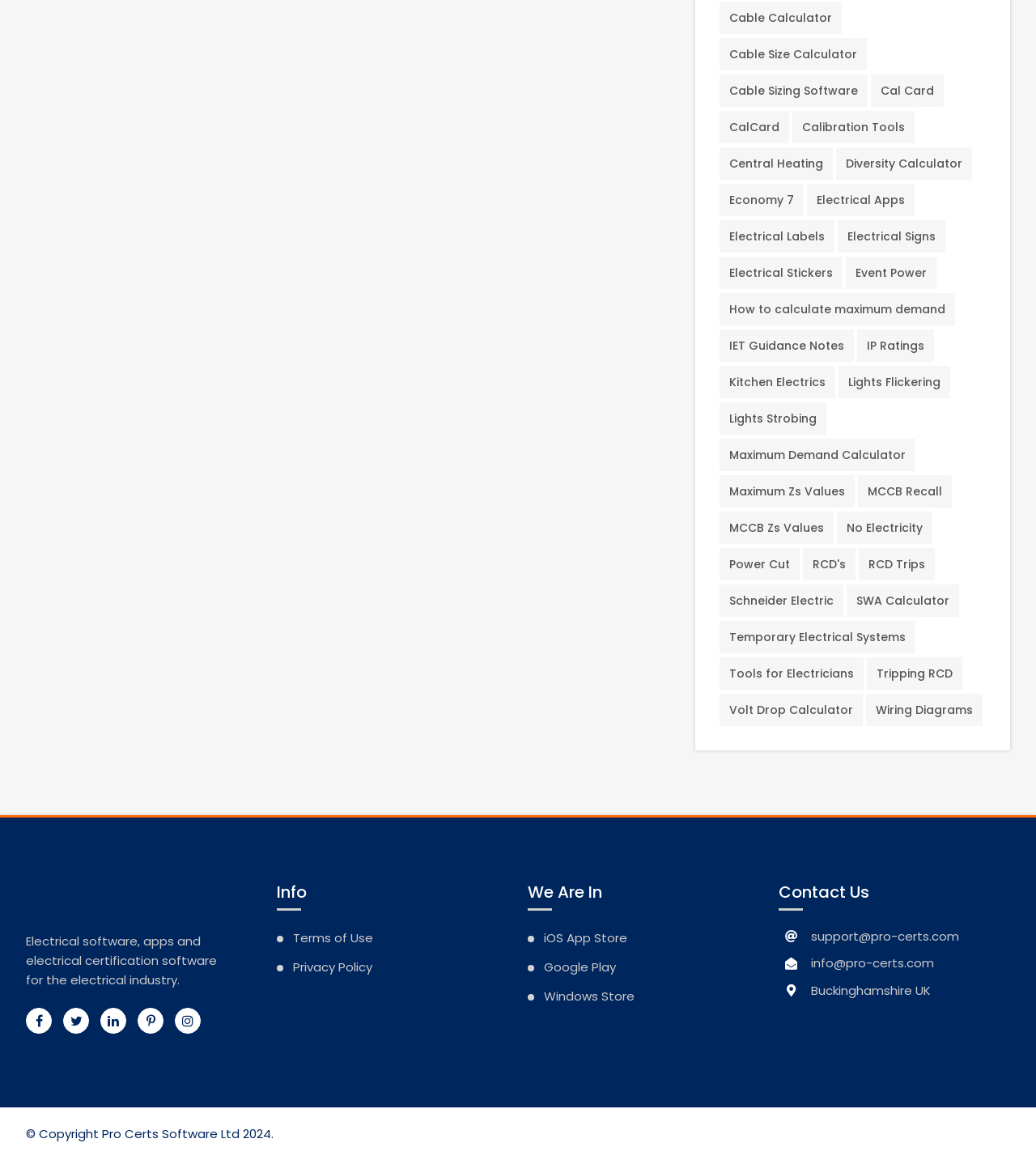From the element description Terms of Use, predict the bounding box coordinates of the UI element. The coordinates must be specified in the format (top-left x, top-left y, bottom-right x, bottom-right y) and should be within the 0 to 1 range.

[0.283, 0.798, 0.491, 0.819]